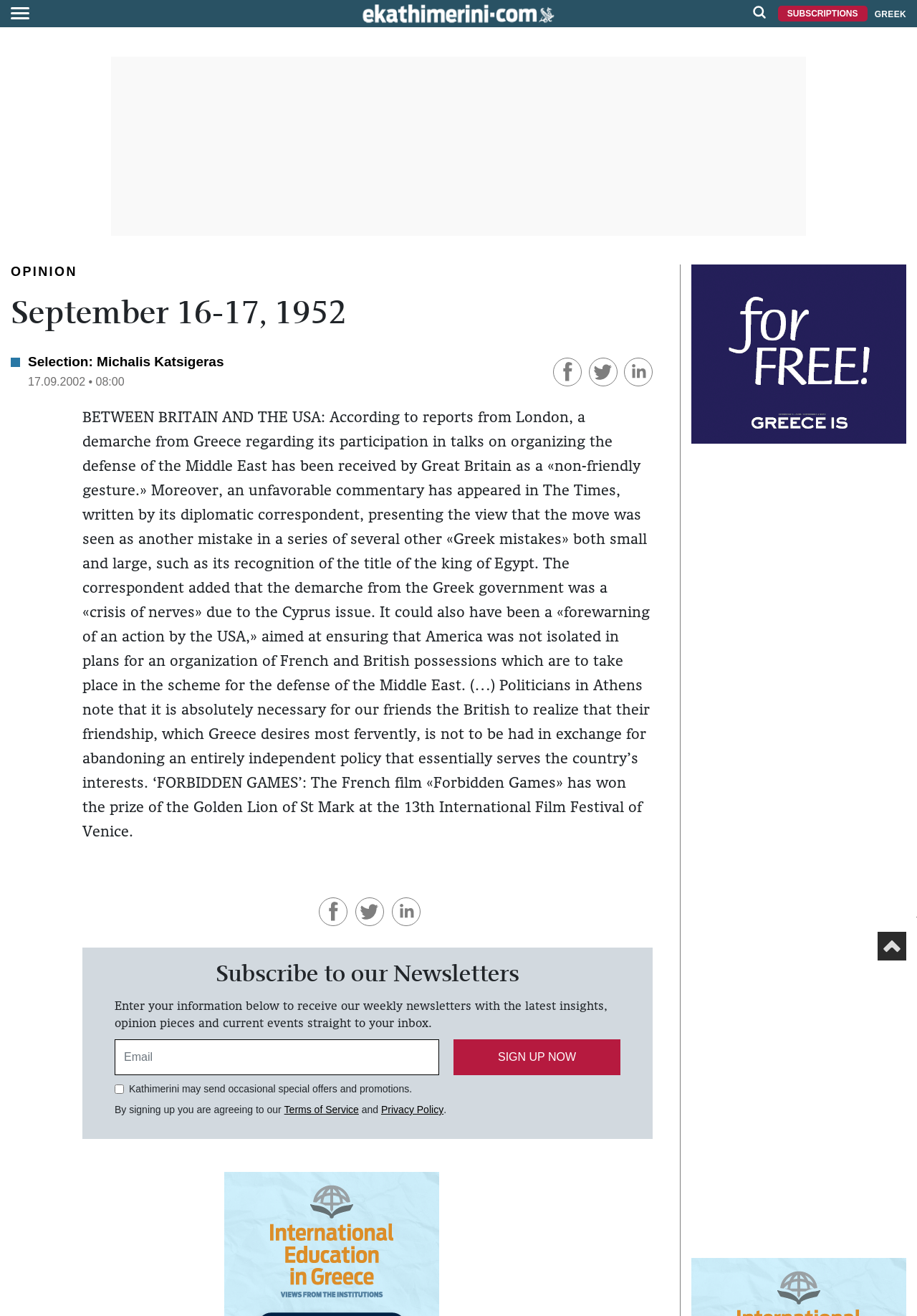What is the date of the article?
Give a one-word or short-phrase answer derived from the screenshot.

17.09.2002